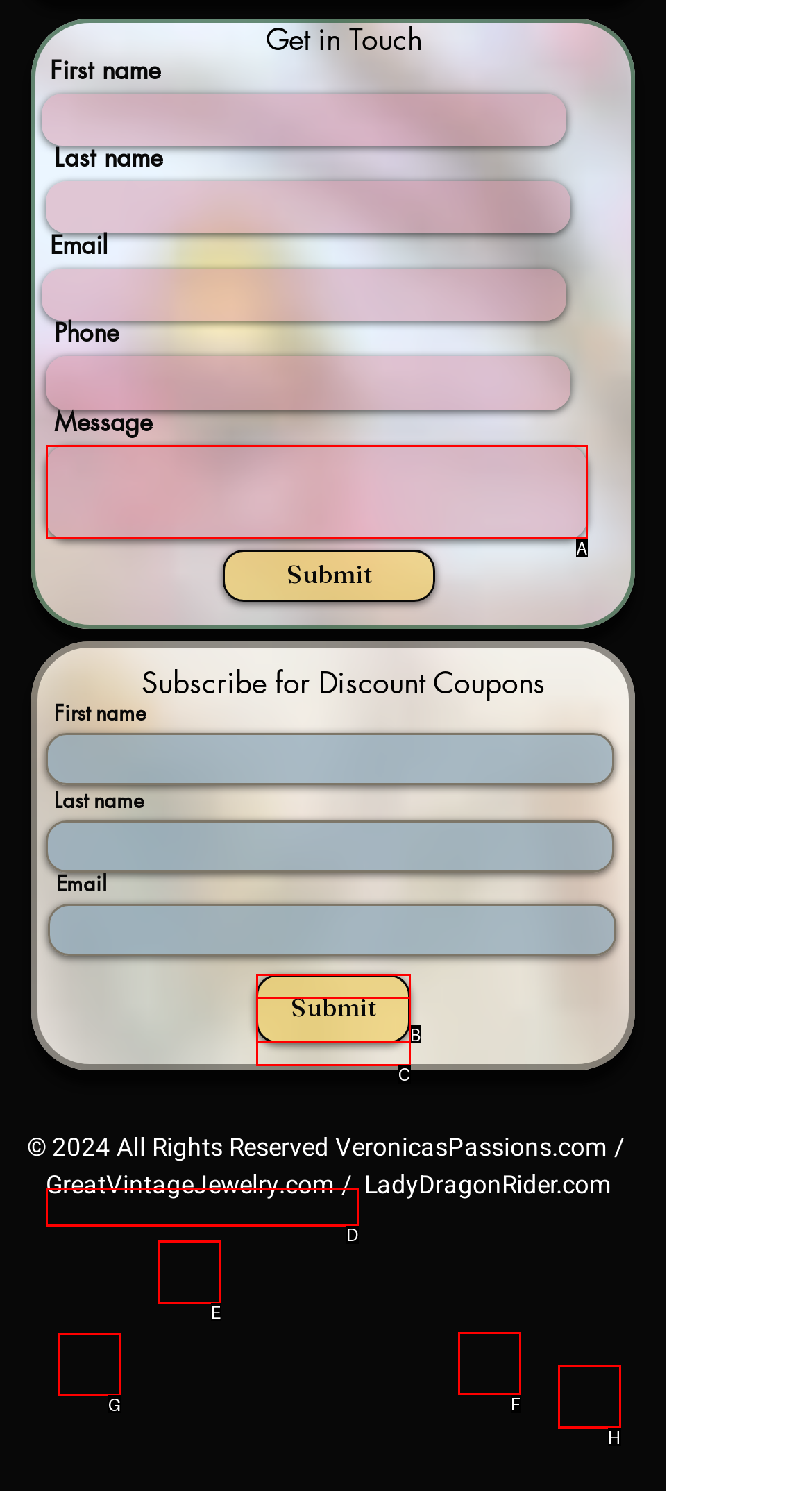Determine the correct UI element to click for this instruction: Check Pinterest. Respond with the letter of the chosen element.

G